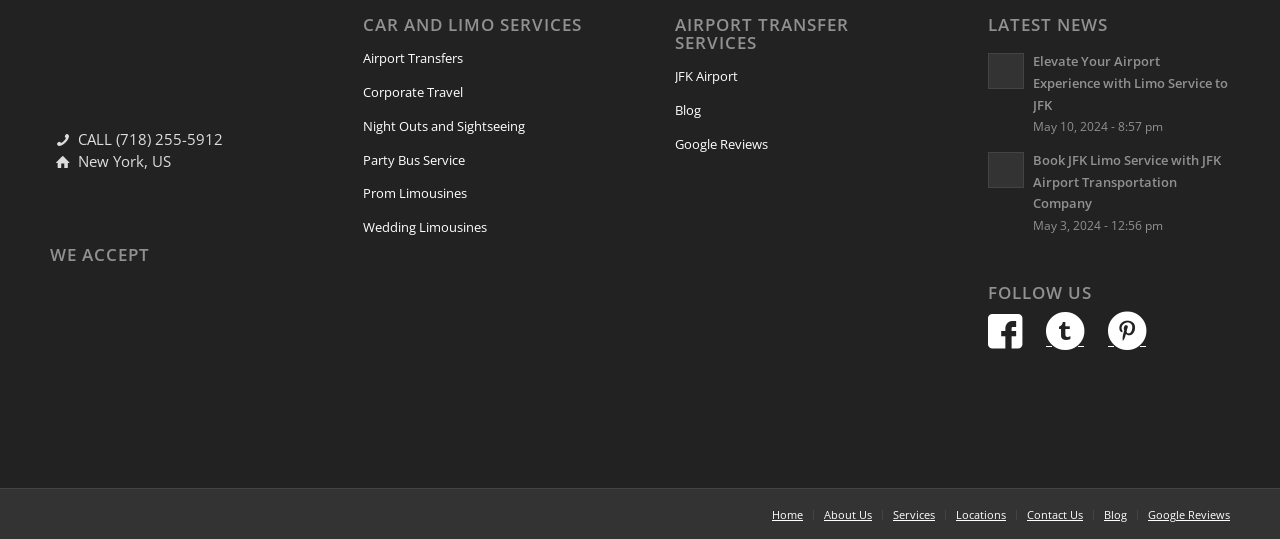Determine the bounding box coordinates for the UI element matching this description: "Party Bus Service".

[0.283, 0.266, 0.472, 0.329]